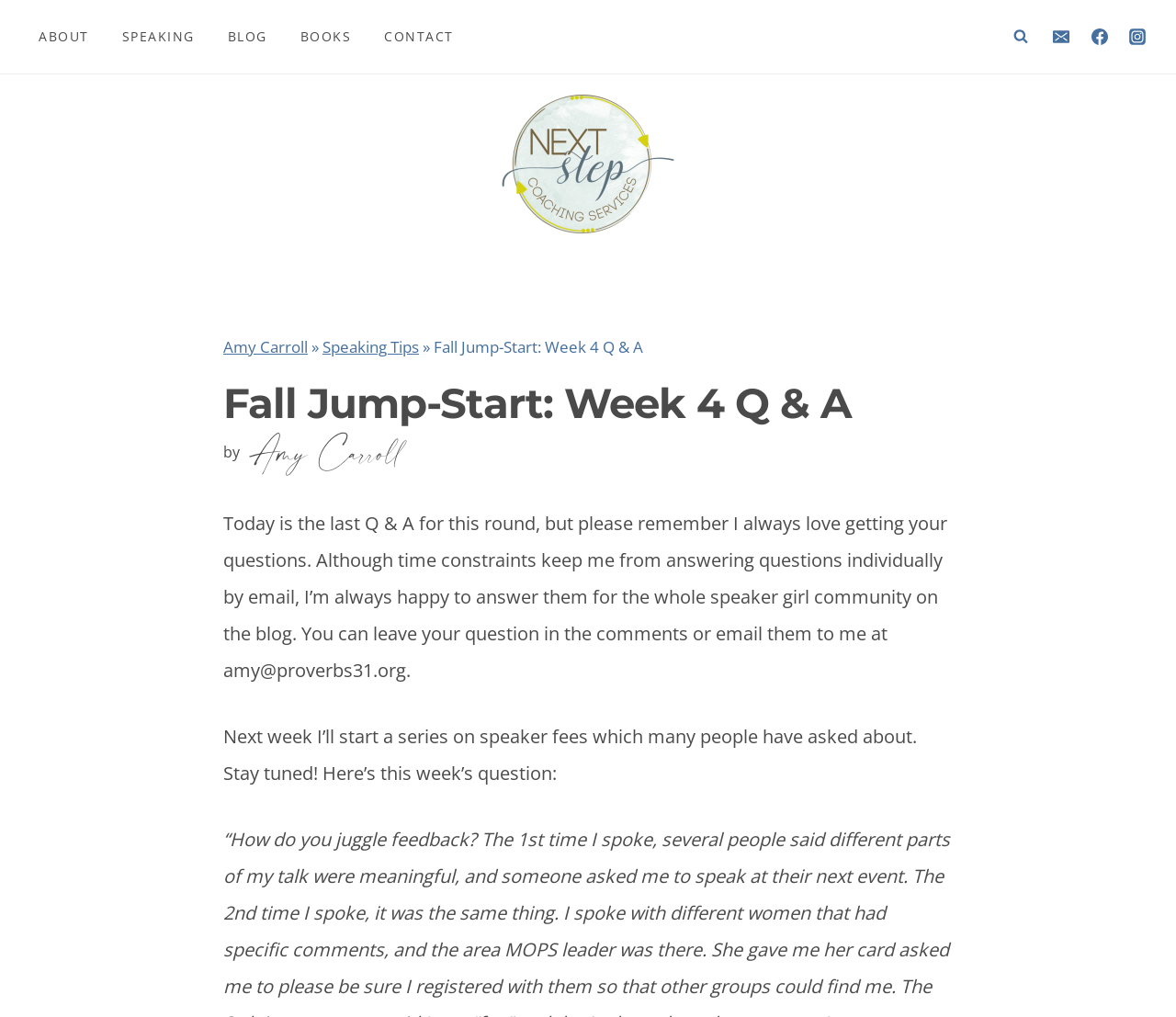Determine the bounding box coordinates for the region that must be clicked to execute the following instruction: "follow on Facebook".

[0.921, 0.02, 0.949, 0.052]